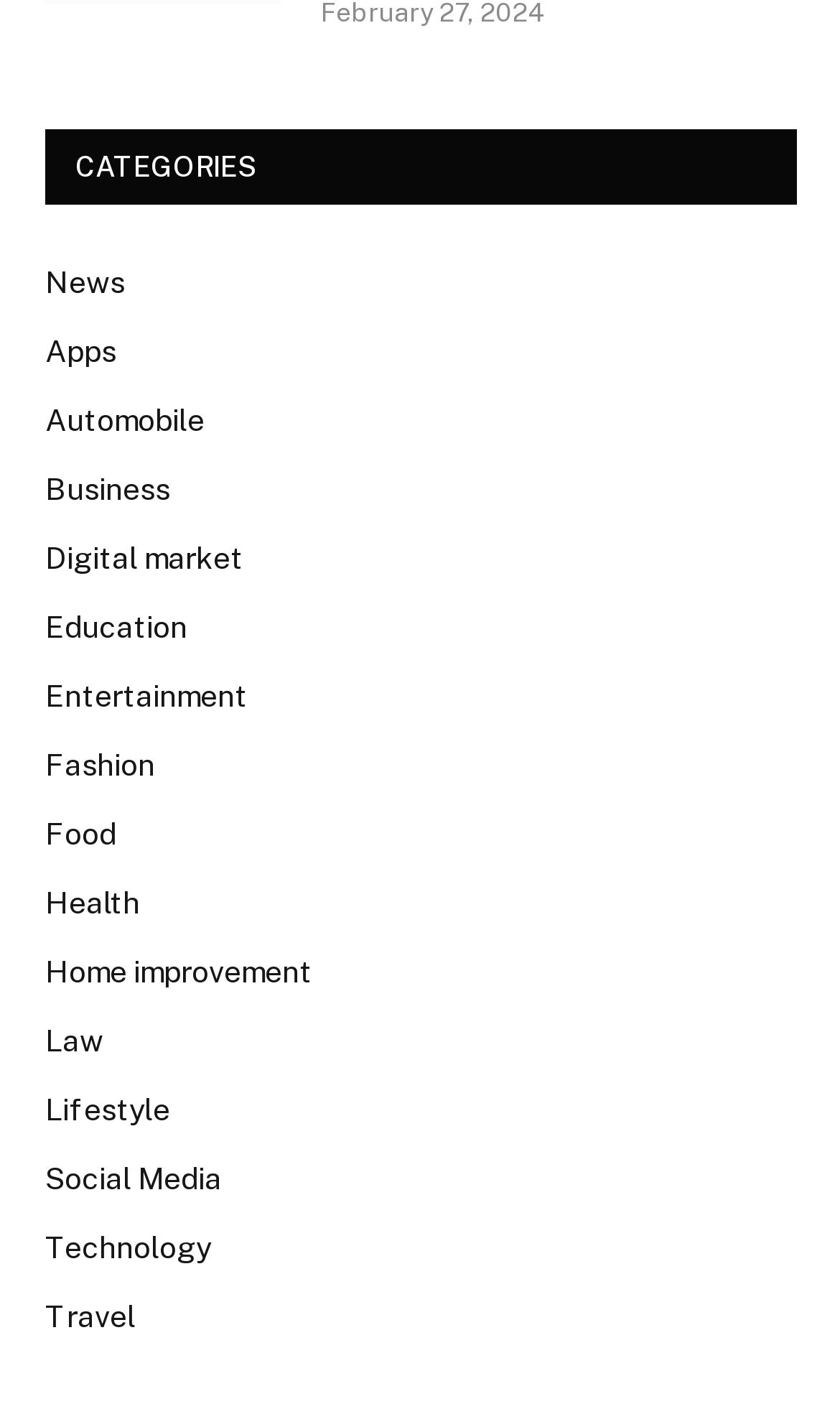Is there a category for Sports?
Please provide a comprehensive answer based on the visual information in the image.

I checked the list of categories under the 'CATEGORIES' heading and did not find a link for 'Sports'.